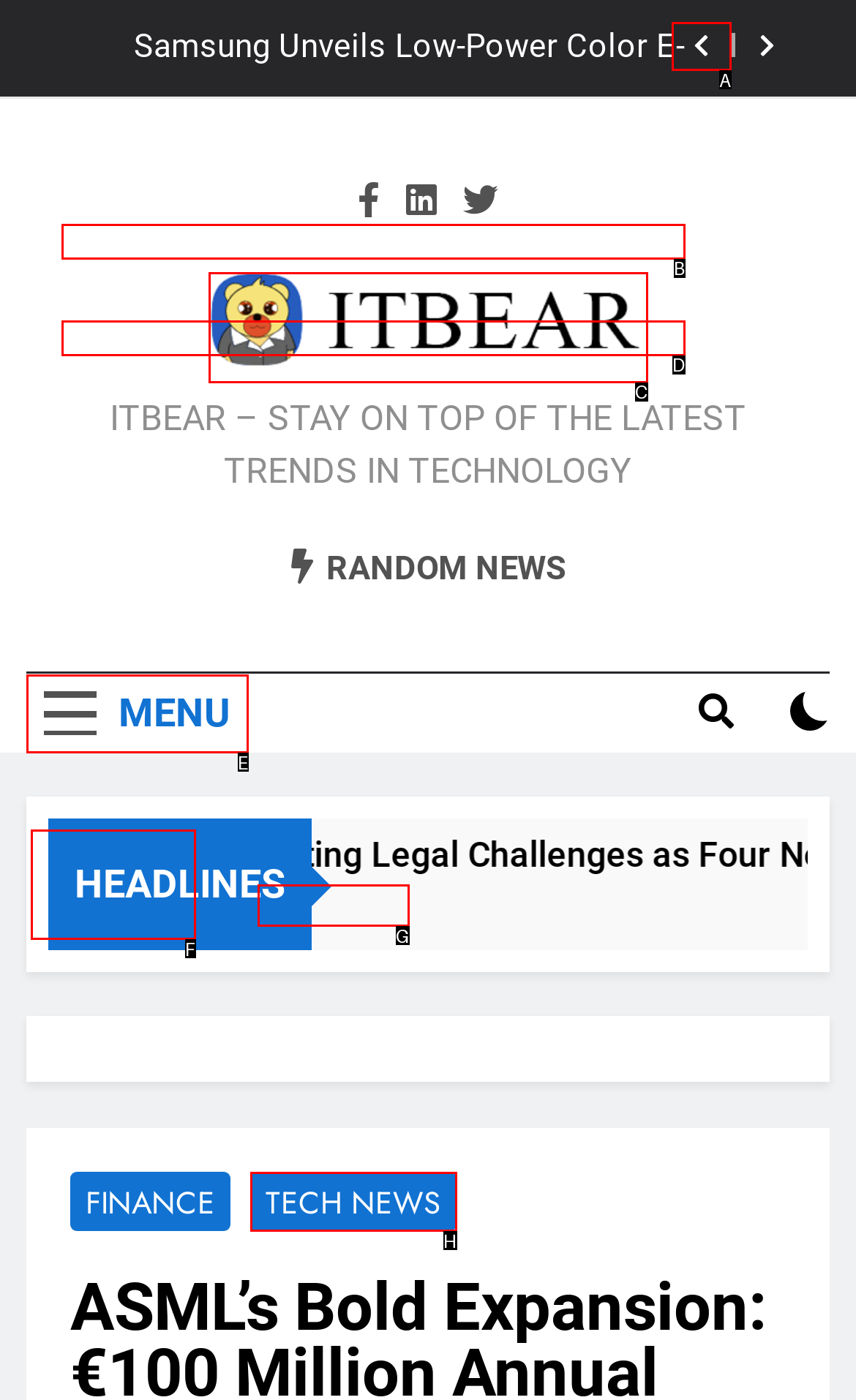Provide the letter of the HTML element that you need to click on to perform the task: Click the menu button.
Answer with the letter corresponding to the correct option.

E